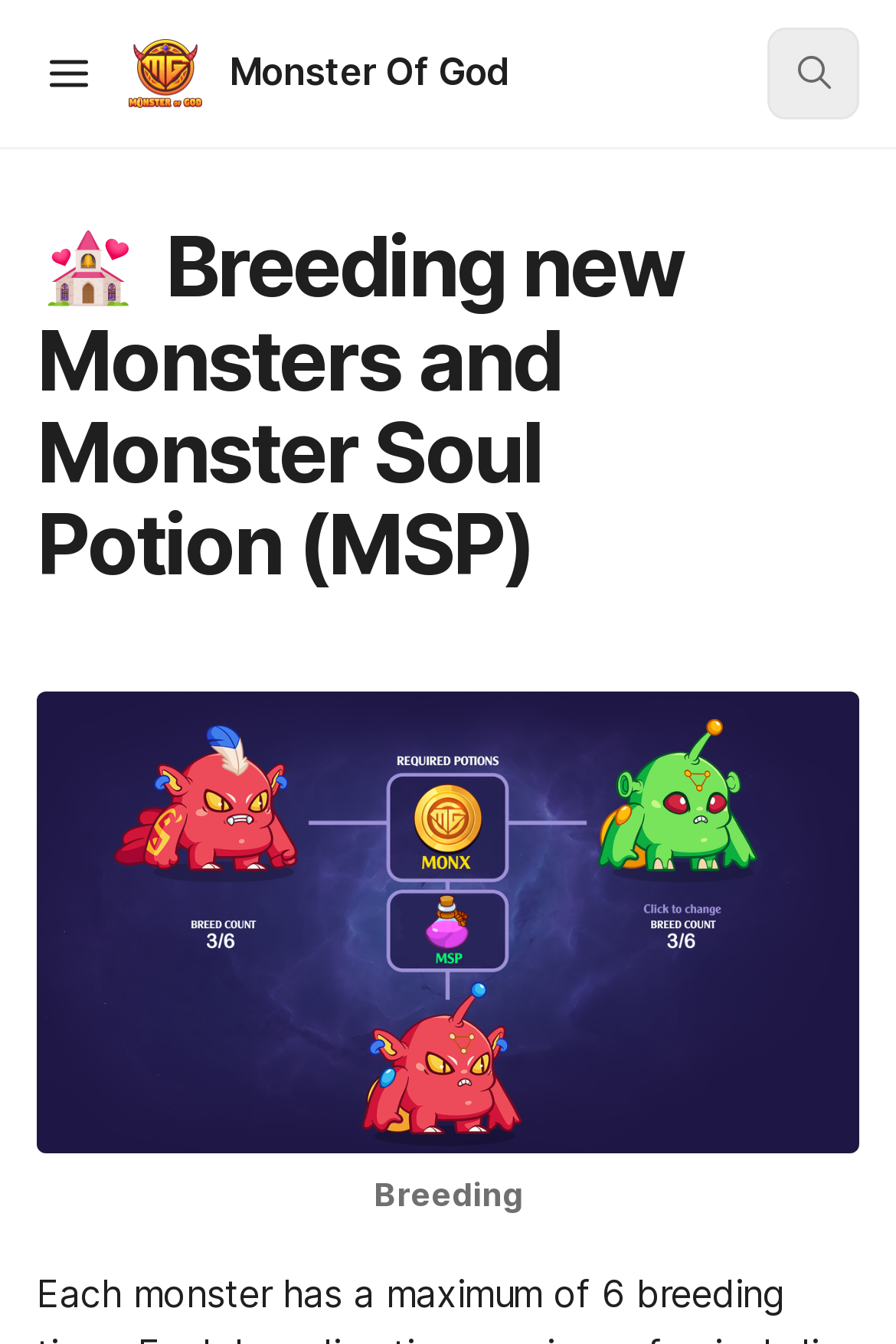Give a one-word or short-phrase answer to the following question: 
What is the image below the main heading?

An image